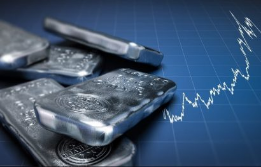What is being traded for cash? Analyze the screenshot and reply with just one word or a short phrase.

silver